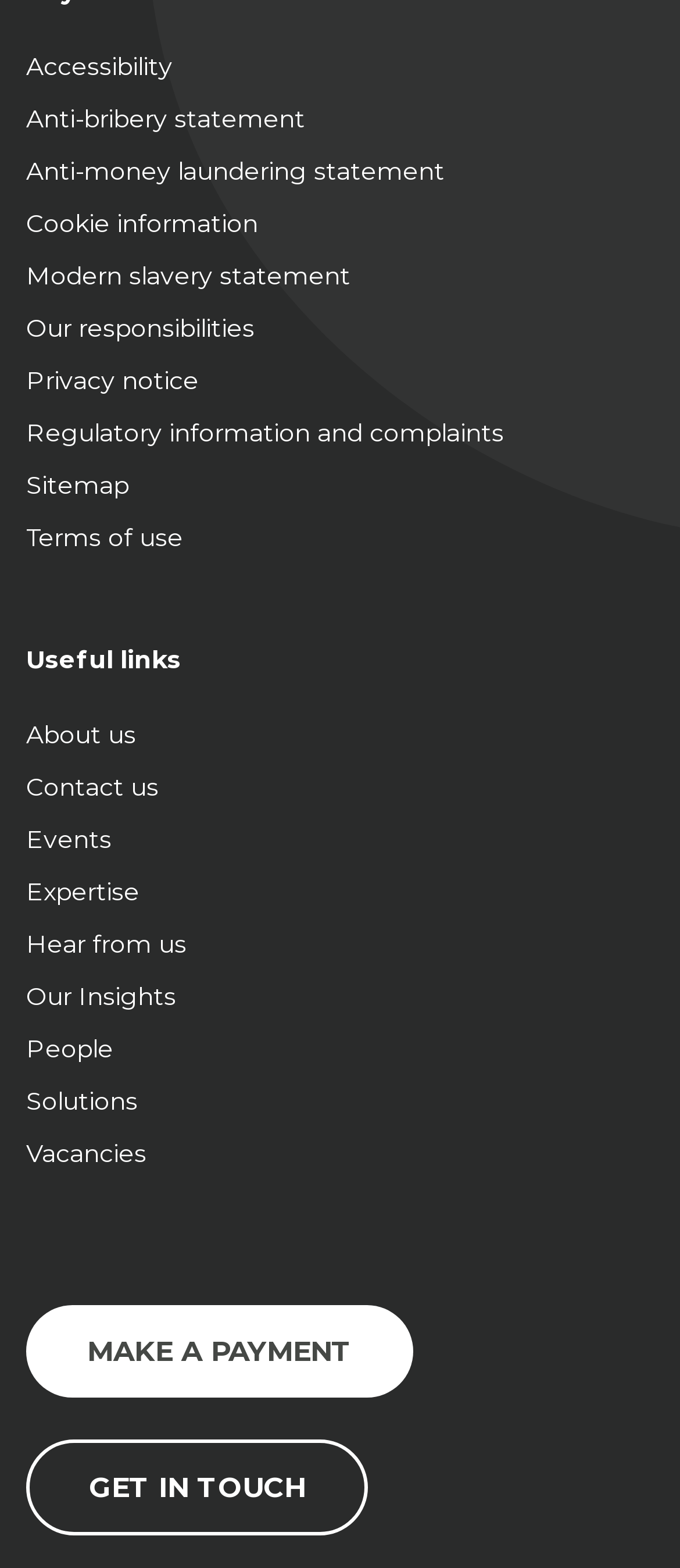Extract the bounding box coordinates for the described element: "Regulatory information and complaints". The coordinates should be represented as four float numbers between 0 and 1: [left, top, right, bottom].

[0.038, 0.26, 0.962, 0.293]